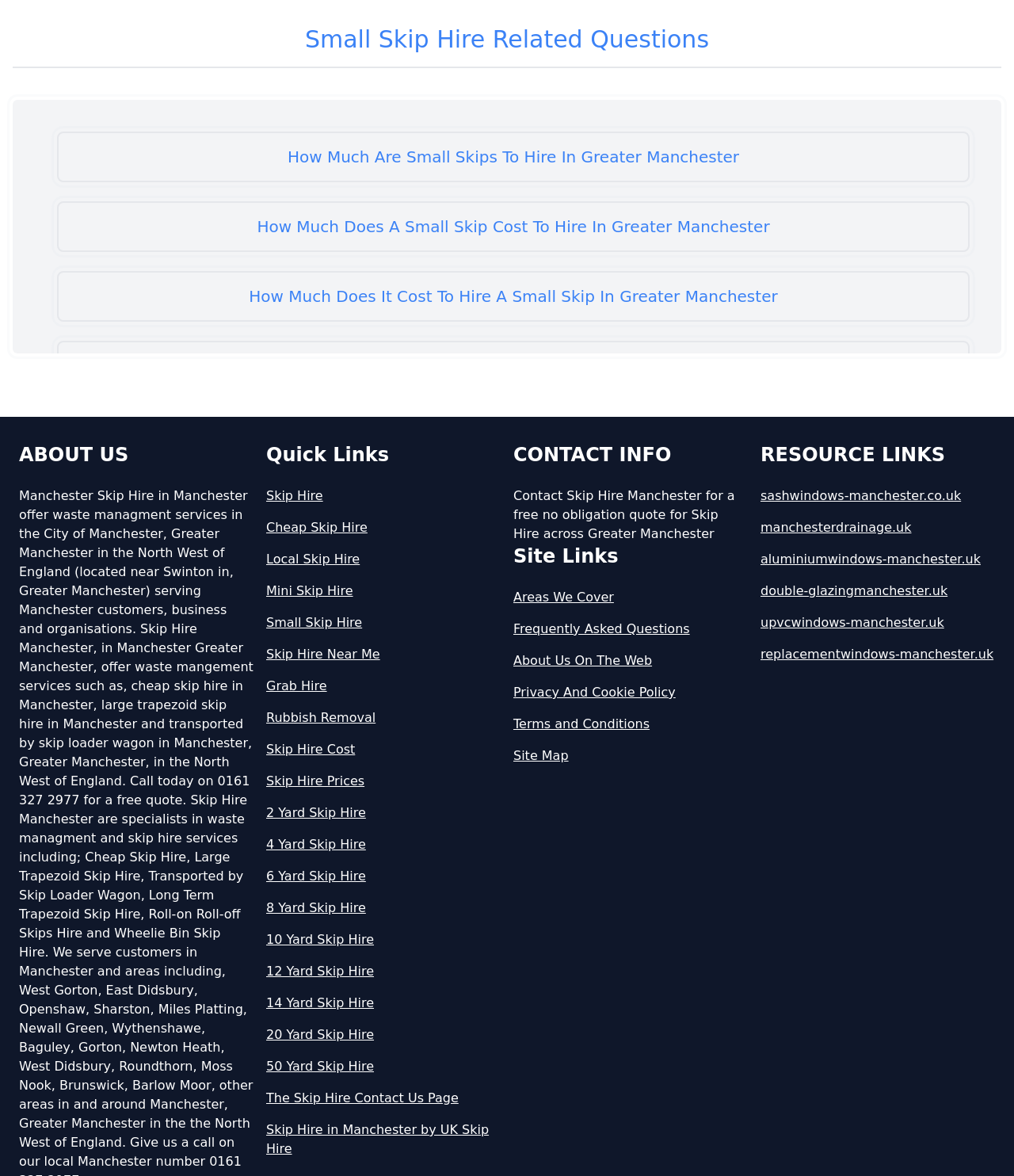Locate the bounding box of the UI element defined by this description: "Rubbish Removal". The coordinates should be given as four float numbers between 0 and 1, formatted as [left, top, right, bottom].

[0.262, 0.602, 0.494, 0.619]